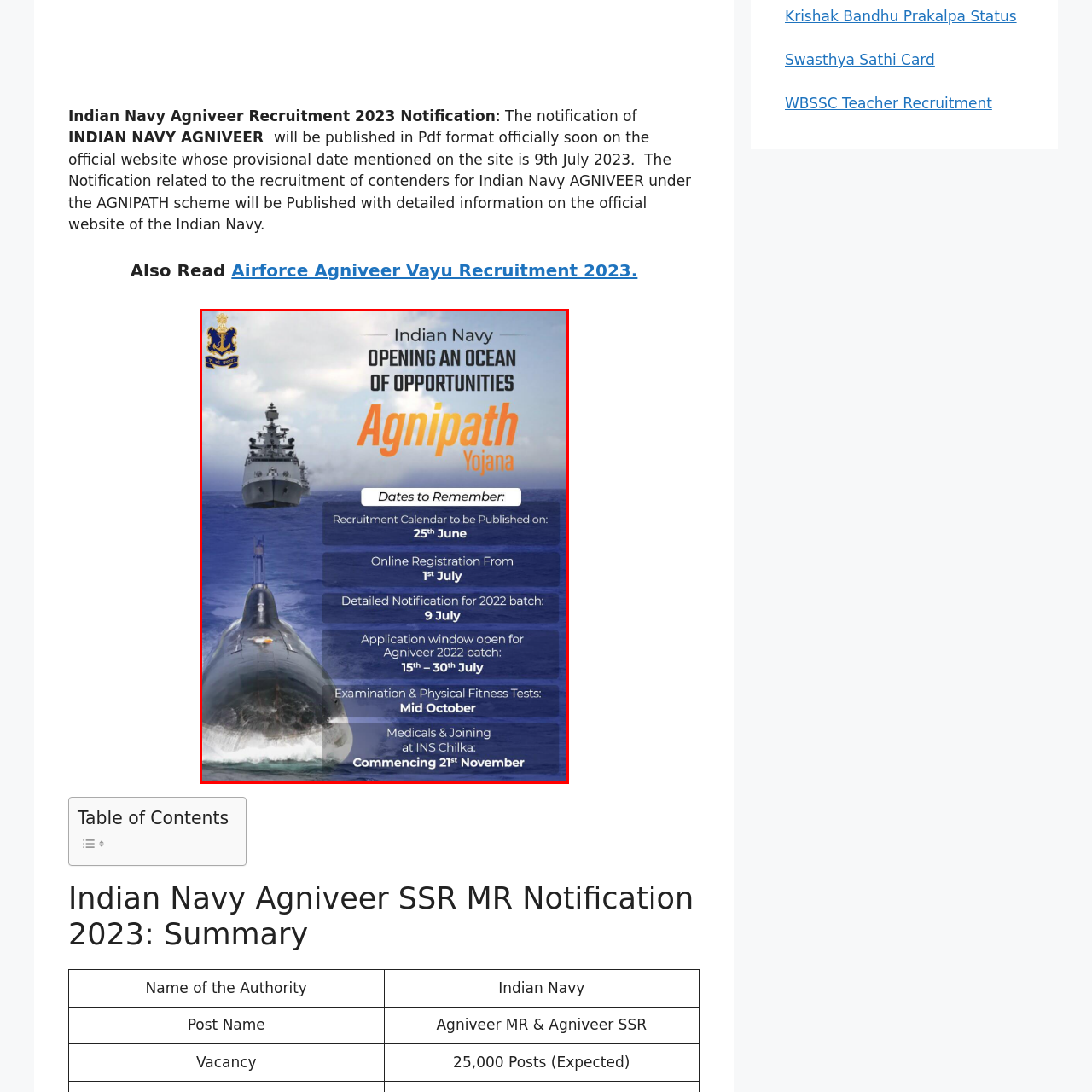Describe extensively the contents of the image within the red-bordered area.

The image features a promotional advertisement for the Indian Navy's Agnipath Yojana, titled "Opening an Ocean of Opportunities." It prominently displays a navy ship in the background, symbolizing maritime strength and service. The design is colorful and visually appealing, drawing attention to the key dates and information regarding recruitment processes. 

Highlighted in the advertisement are crucial dates to remember for potential applicants, including the publication of the recruitment calendar on June 25, the start of online registration on July 1, the detailed notification for the 2022 batch scheduled for July 9, and an application period for Agniveer candidates from July 15 to July 30. Additionally, it mentions examination and physical fitness tests taking place in mid-October, as well as medicals and joining at INS Chilka starting on November 21. The overall presentation is aimed at motivating and informing individuals interested in pursuing a career in the Indian Navy under this new recruitment initiative.